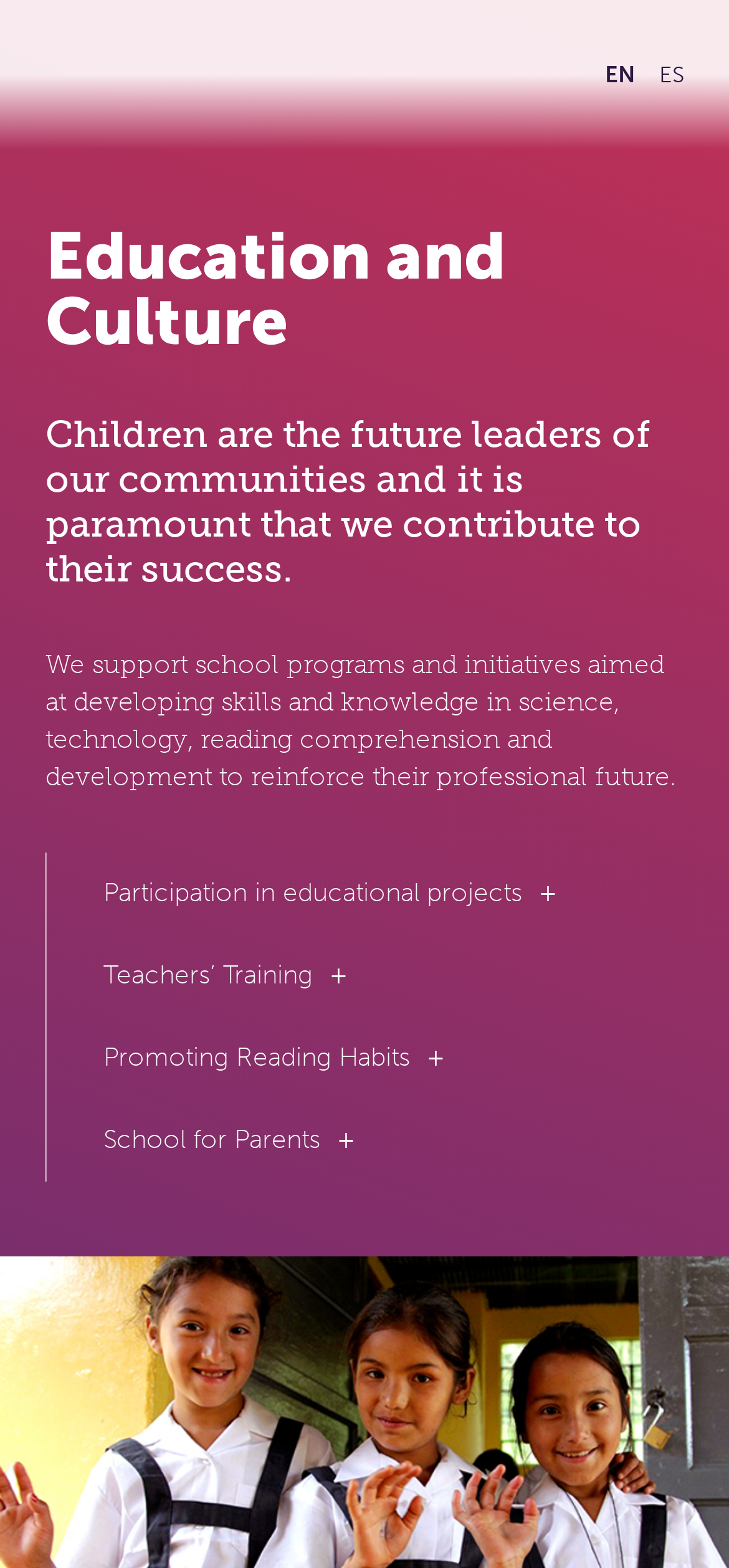Given the element description "Teachers’ Training" in the screenshot, predict the bounding box coordinates of that UI element.

[0.142, 0.61, 0.465, 0.634]